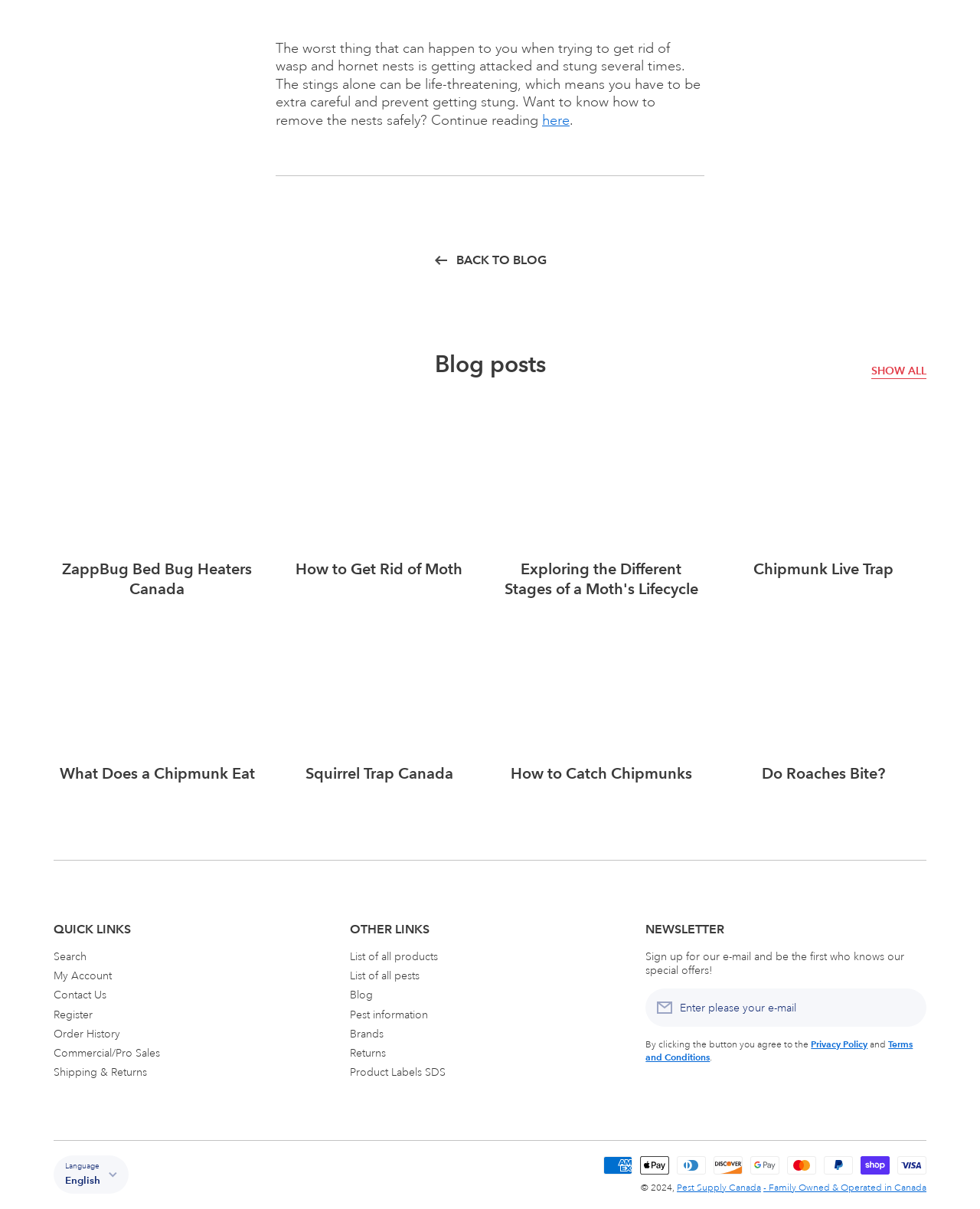Find the bounding box coordinates of the element's region that should be clicked in order to follow the given instruction: "Search for something". The coordinates should consist of four float numbers between 0 and 1, i.e., [left, top, right, bottom].

[0.055, 0.781, 0.088, 0.797]